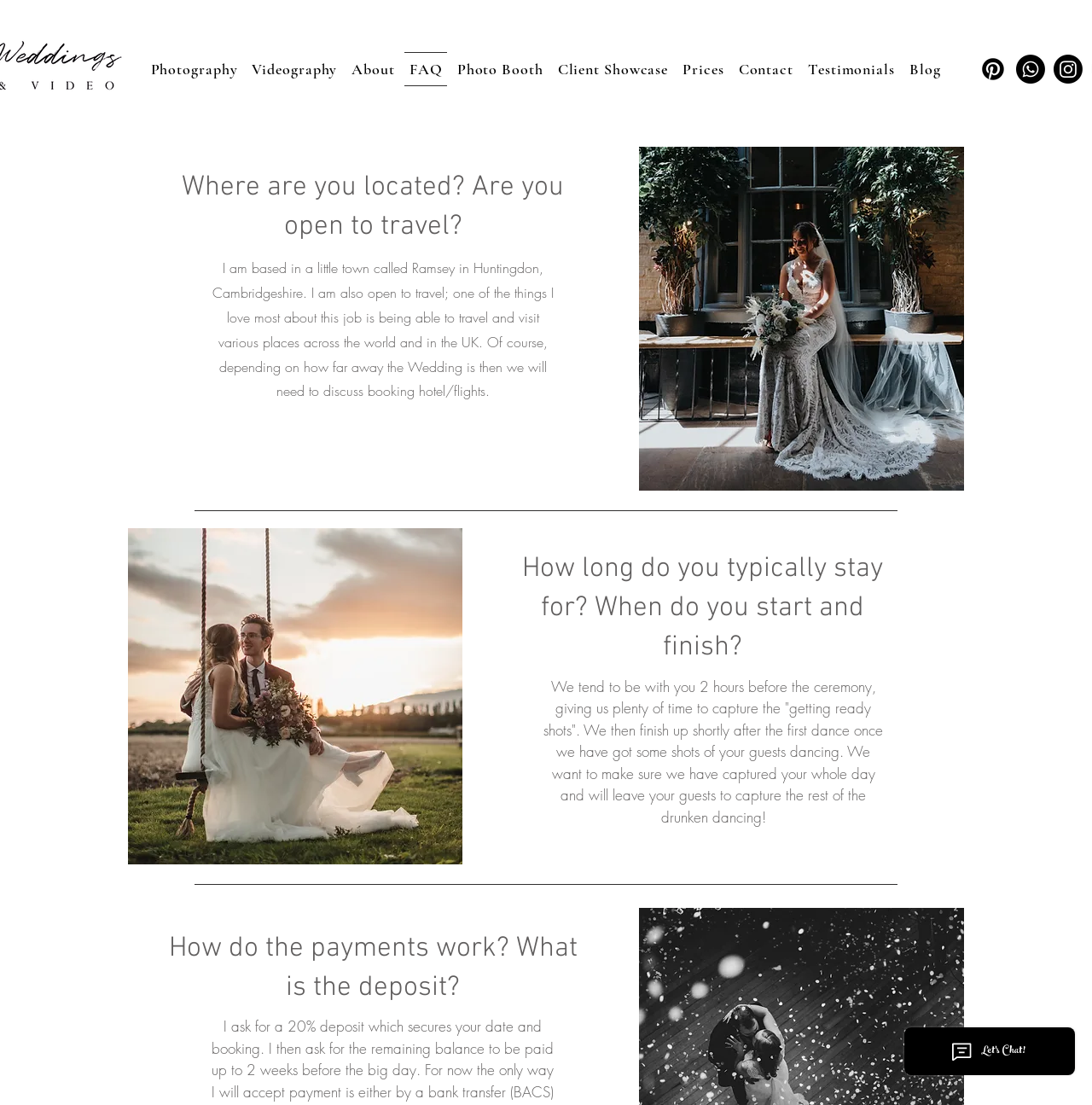Find the bounding box coordinates of the clickable region needed to perform the following instruction: "Click on Photography". The coordinates should be provided as four float numbers between 0 and 1, i.e., [left, top, right, bottom].

[0.134, 0.047, 0.222, 0.078]